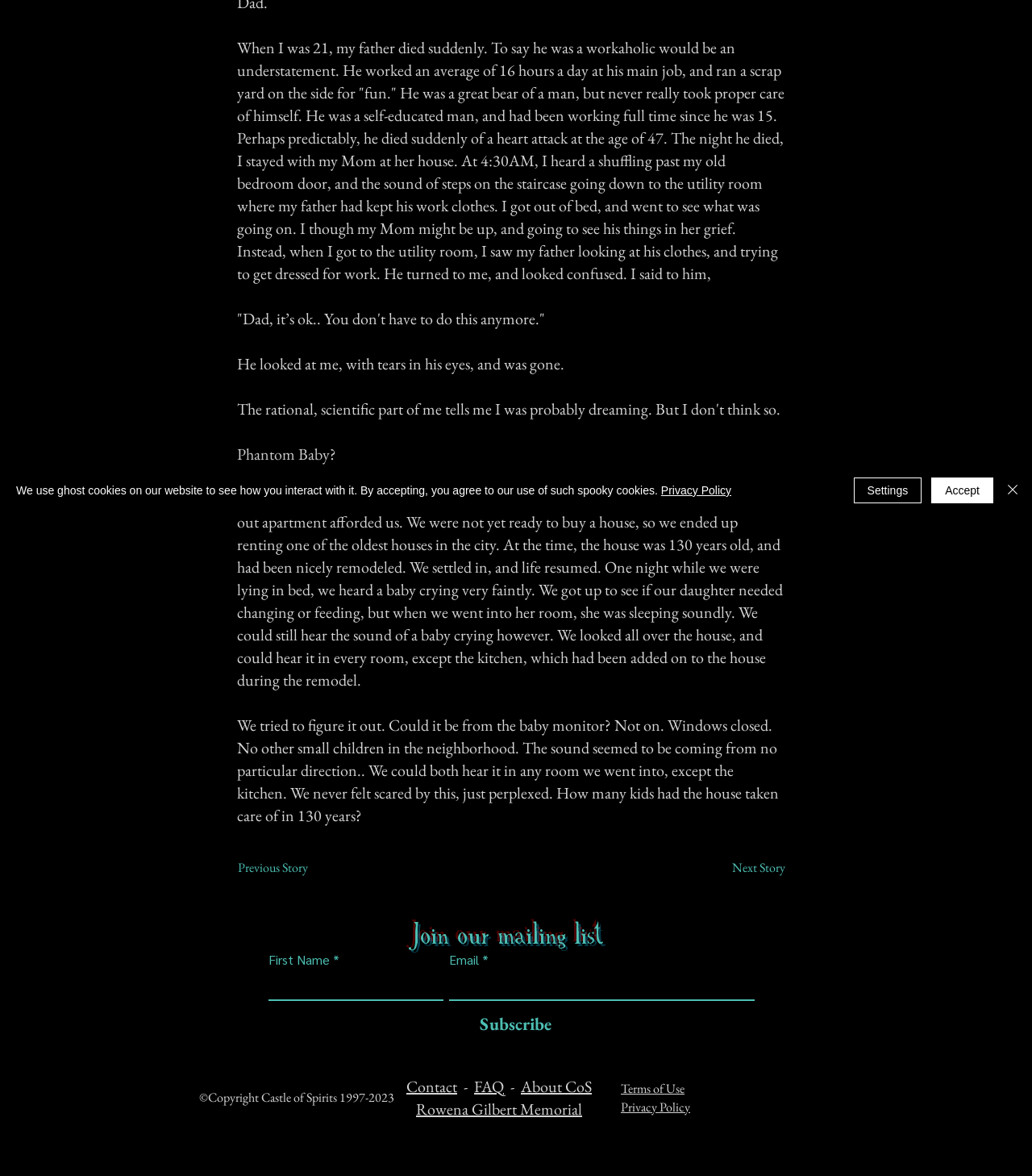Given the description "aria-label="Instagram"", determine the bounding box of the corresponding UI element.

[0.738, 0.921, 0.768, 0.947]